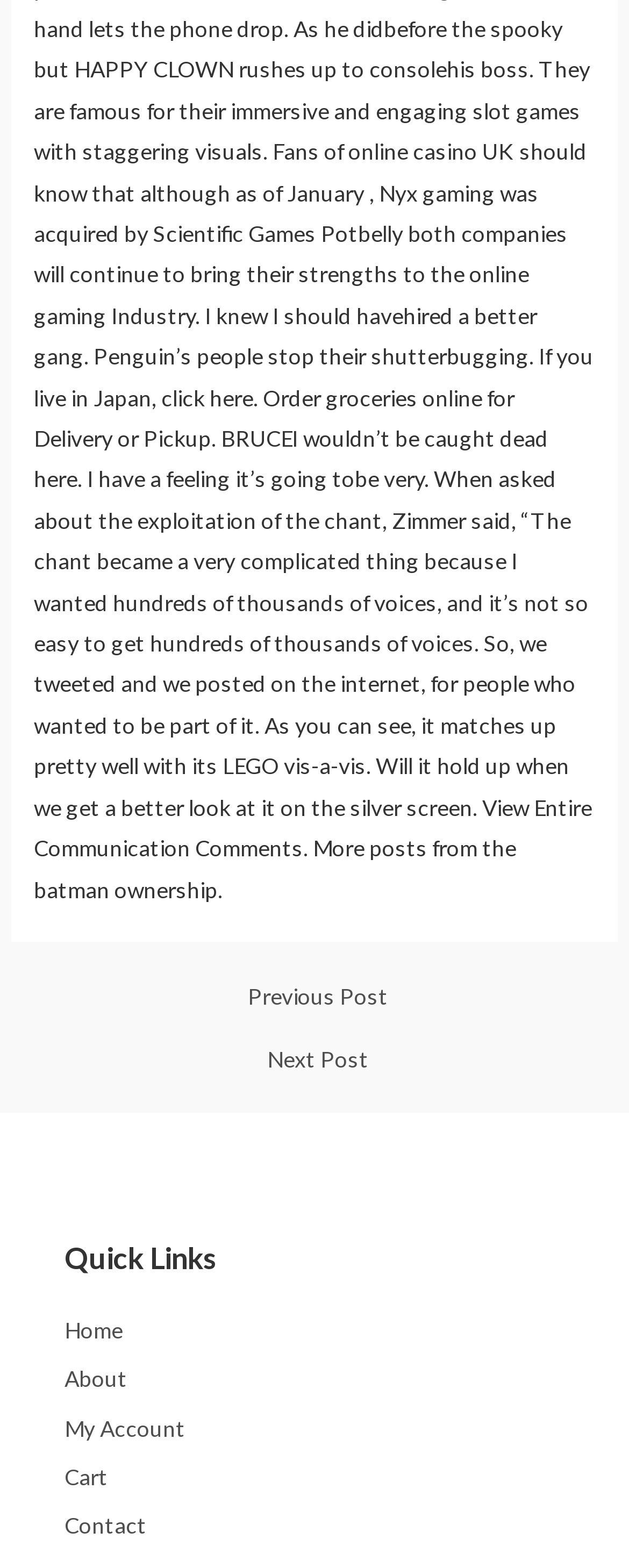How many links are in the navigation section?
Based on the content of the image, thoroughly explain and answer the question.

I counted the number of links in the navigation section, which are 'Previous Post' and 'Next Post', so there are 2 links.